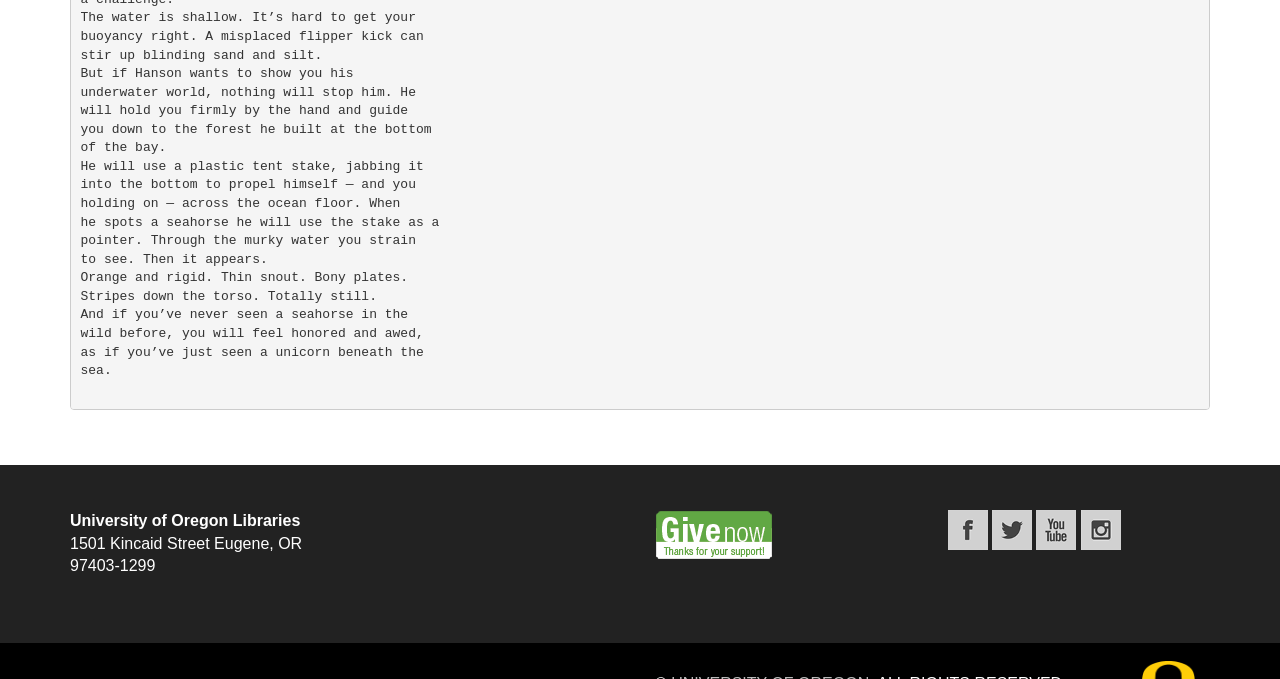What is the zip code of the university?
Provide an in-depth and detailed answer to the question.

The question asks for the zip code of the university, which can be found in the StaticText element with the text '97403-1299' below the street address.